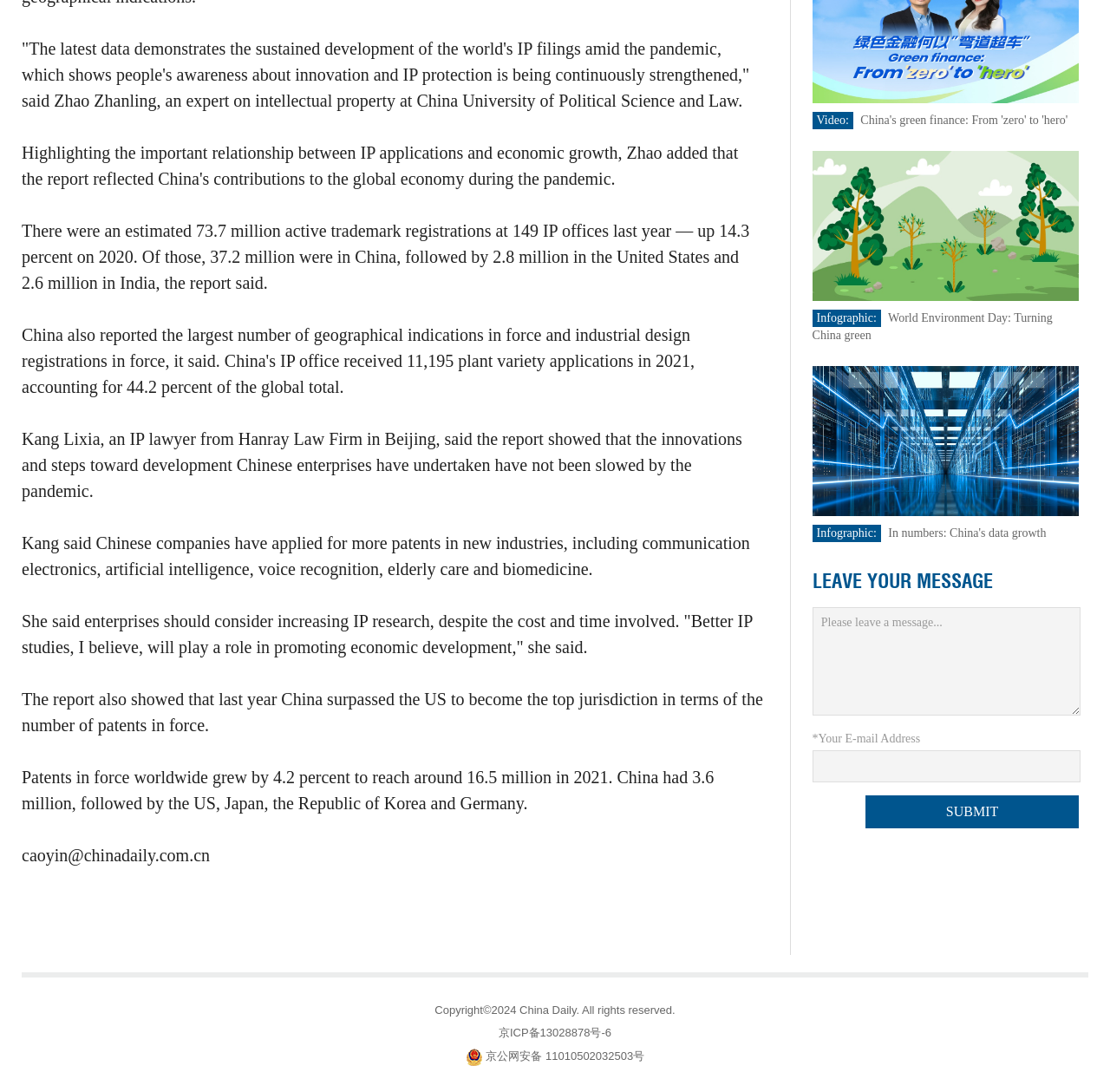What is the topic of the article?
Utilize the image to construct a detailed and well-explained answer.

The topic of the article can be determined by reading the static text elements, which mention 'IP filings', 'trademark registrations', 'patents', and 'innovation and IP protection'. These keywords suggest that the article is about intellectual property filings.